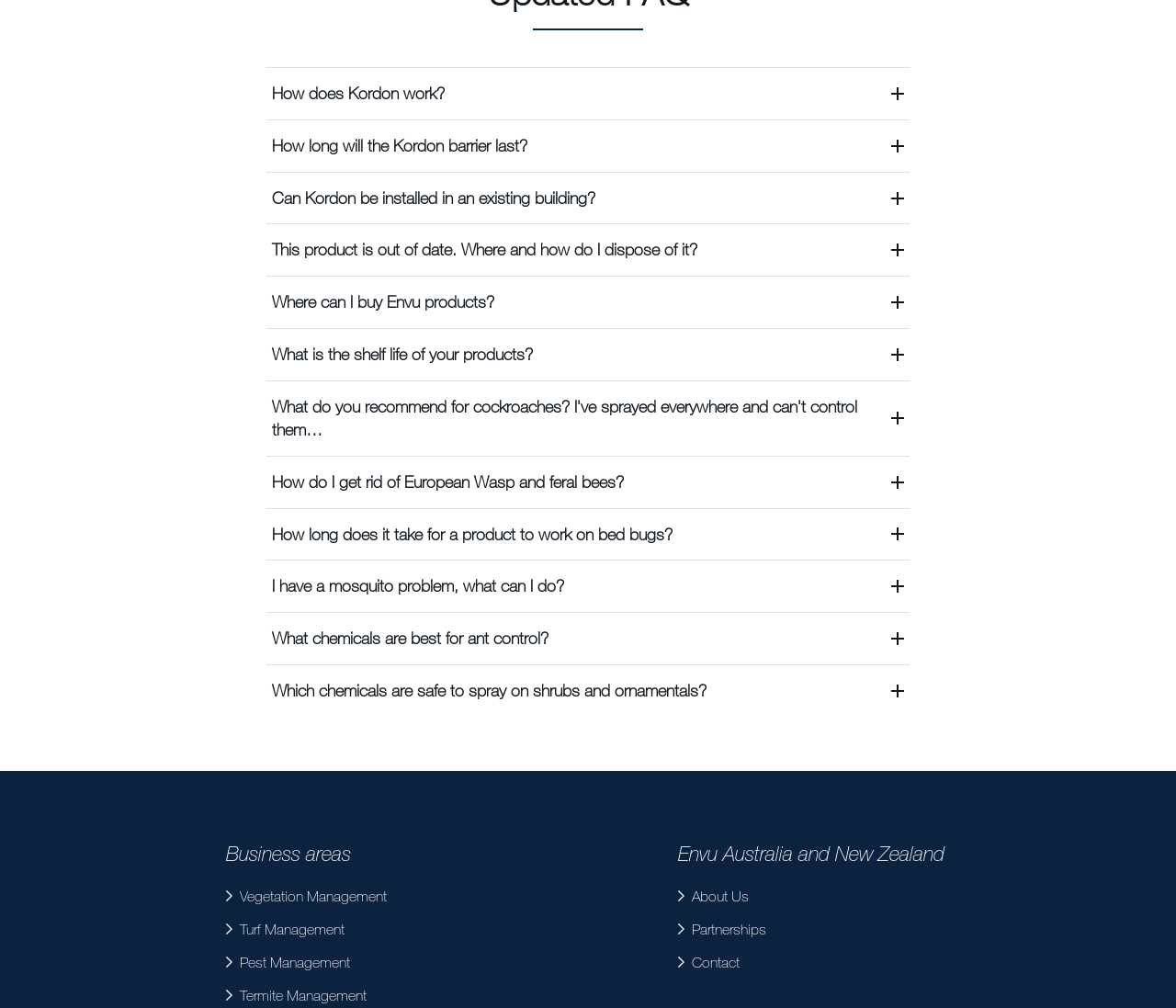Please give a one-word or short phrase response to the following question: 
What is the topic of the question 'What do you recommend for cockroaches? I've sprayed everywhere and can't control them…'

Cockroach control